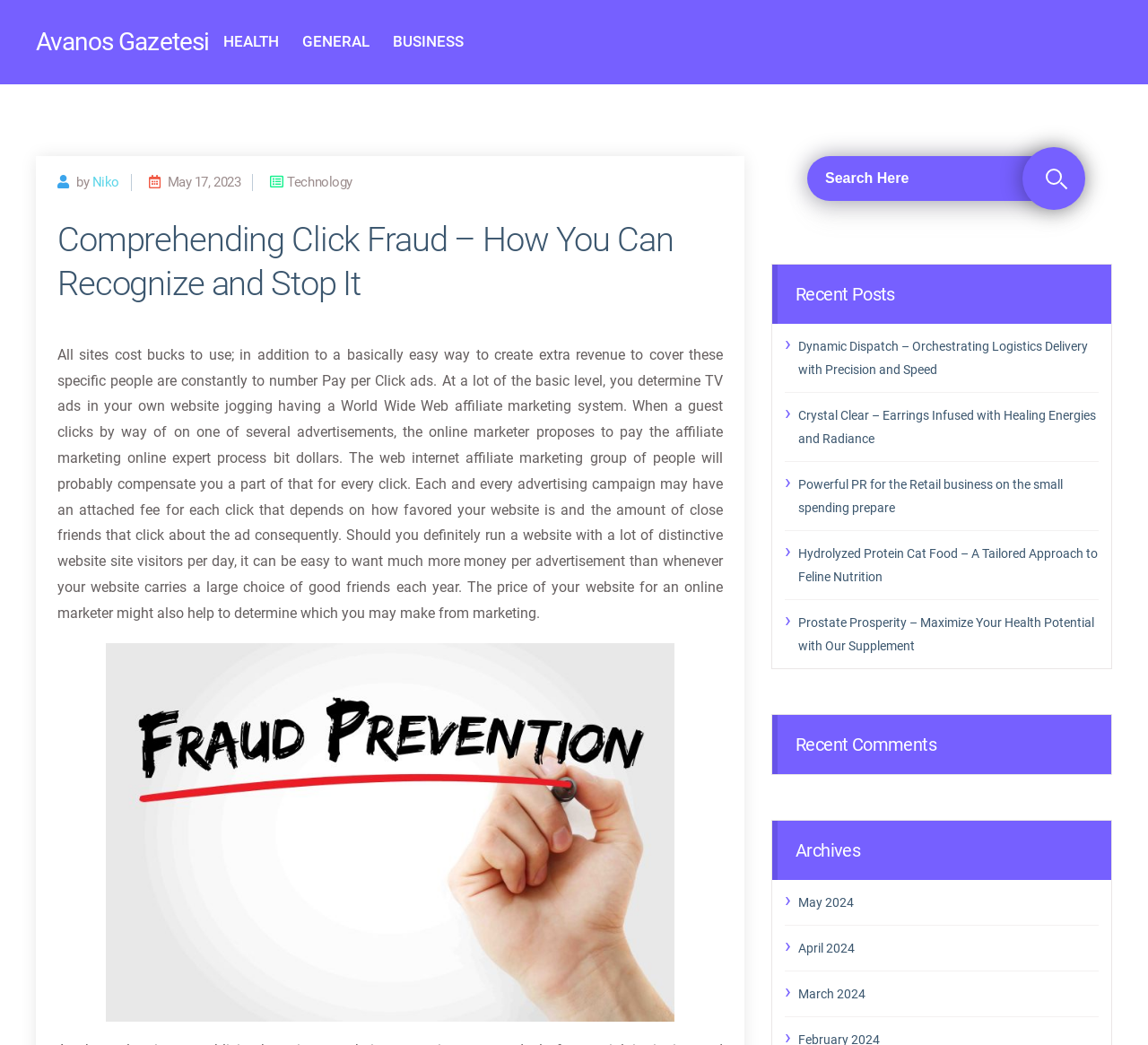Provide an in-depth description of the elements and layout of the webpage.

This webpage is about comprehending click fraud, with a focus on recognizing and stopping it. At the top left, there is a link to "Avanos Gazetesi" which is also a heading. Below it, there are three links to categories: "HEALTH", "GENERAL", and "BUSINESS". 

On the left side, there is a section with a heading that includes the author's name, "Niko", and the date "May 17, 2023", along with the category "Technology". Below this section, there is a main heading that reads "Comprehending Click Fraud – How You Can Recognize and Stop It". 

The main content of the webpage is a long paragraph of text that explains how click fraud works, including the concept of pay-per-click ads and how website owners can earn money from them. To the right of this text, there is an image related to fraud protection.

On the right side of the webpage, there is a search bar with a search box and a button. Below the search bar, there are several sections. The first section is labeled "Recent Posts" and contains five links to different articles, including "Dynamic Dispatch – Orchestrating Logistics Delivery with Precision and Speed" and "Prostate Prosperity – Maximize Your Health Potential with Our Supplement". 

The next section is labeled "Recent Comments", followed by a section labeled "Archives" which contains links to different months, including "May 2024", "April 2024", and "March 2024".